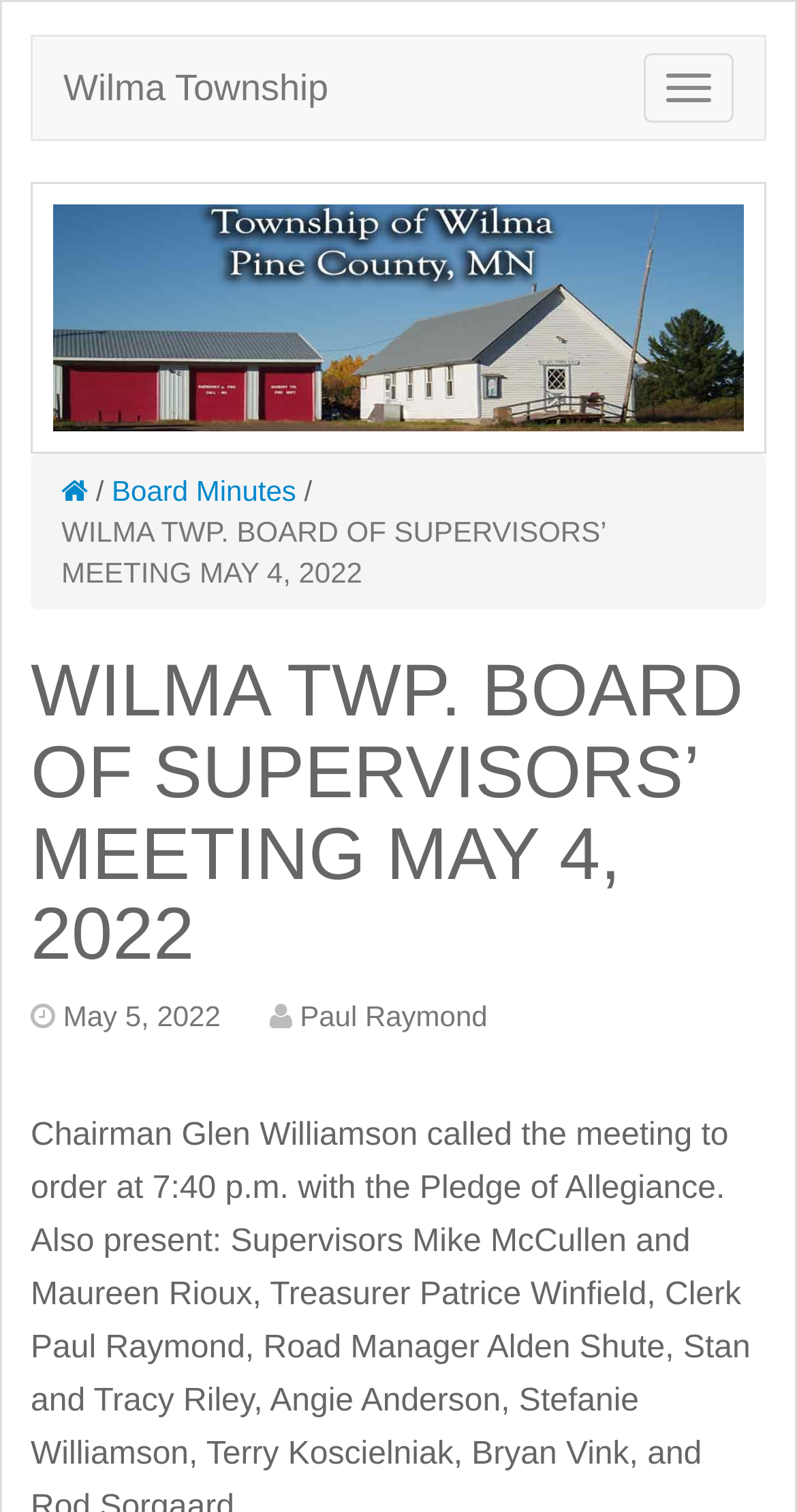Determine the bounding box coordinates for the UI element described. Format the coordinates as (top-left x, top-left y, bottom-right x, bottom-right y) and ensure all values are between 0 and 1. Element description: Wilma Township

[0.041, 0.024, 0.451, 0.092]